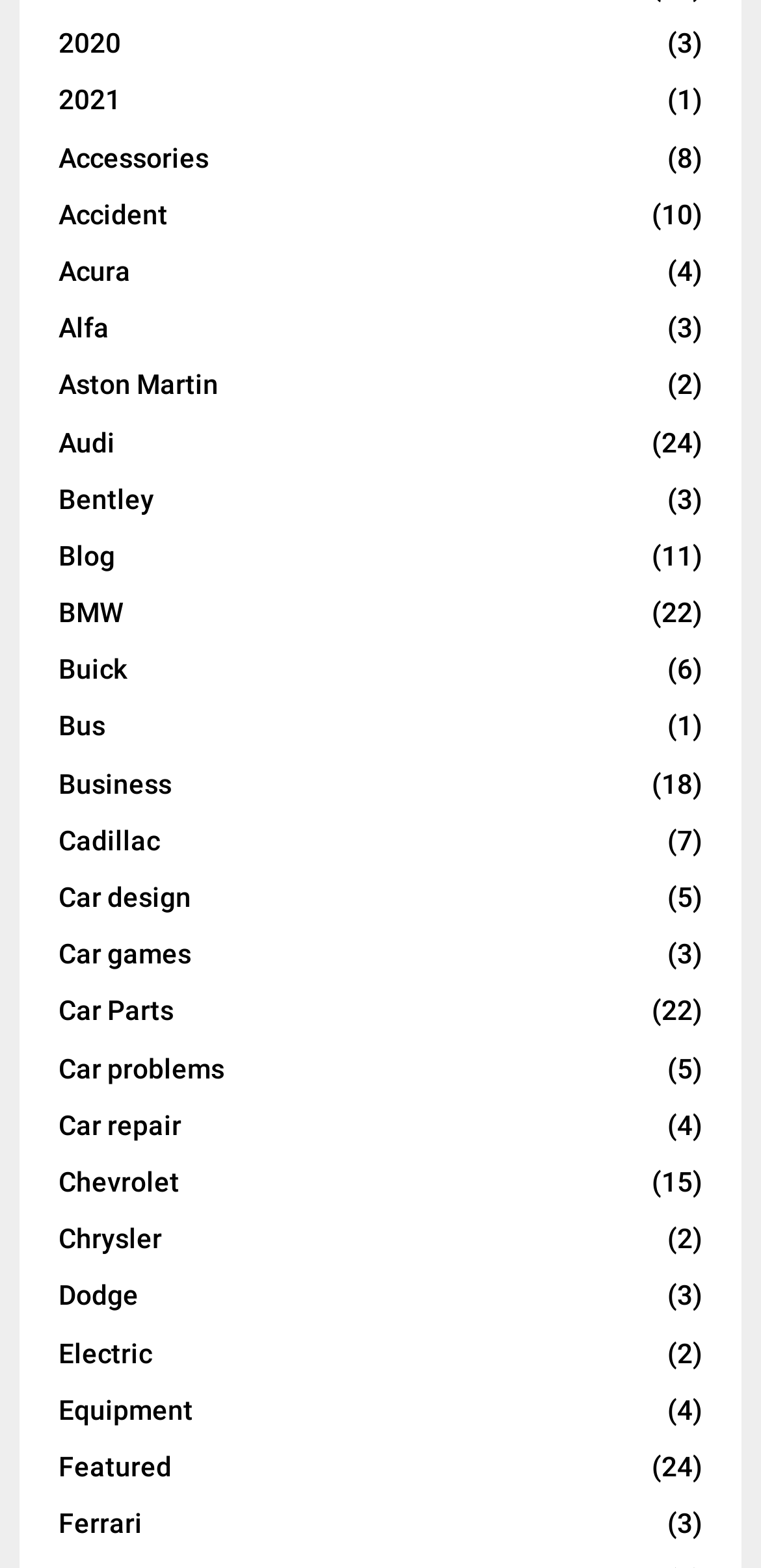Please predict the bounding box coordinates of the element's region where a click is necessary to complete the following instruction: "Explore Audi models". The coordinates should be represented by four float numbers between 0 and 1, i.e., [left, top, right, bottom].

[0.077, 0.272, 0.151, 0.292]